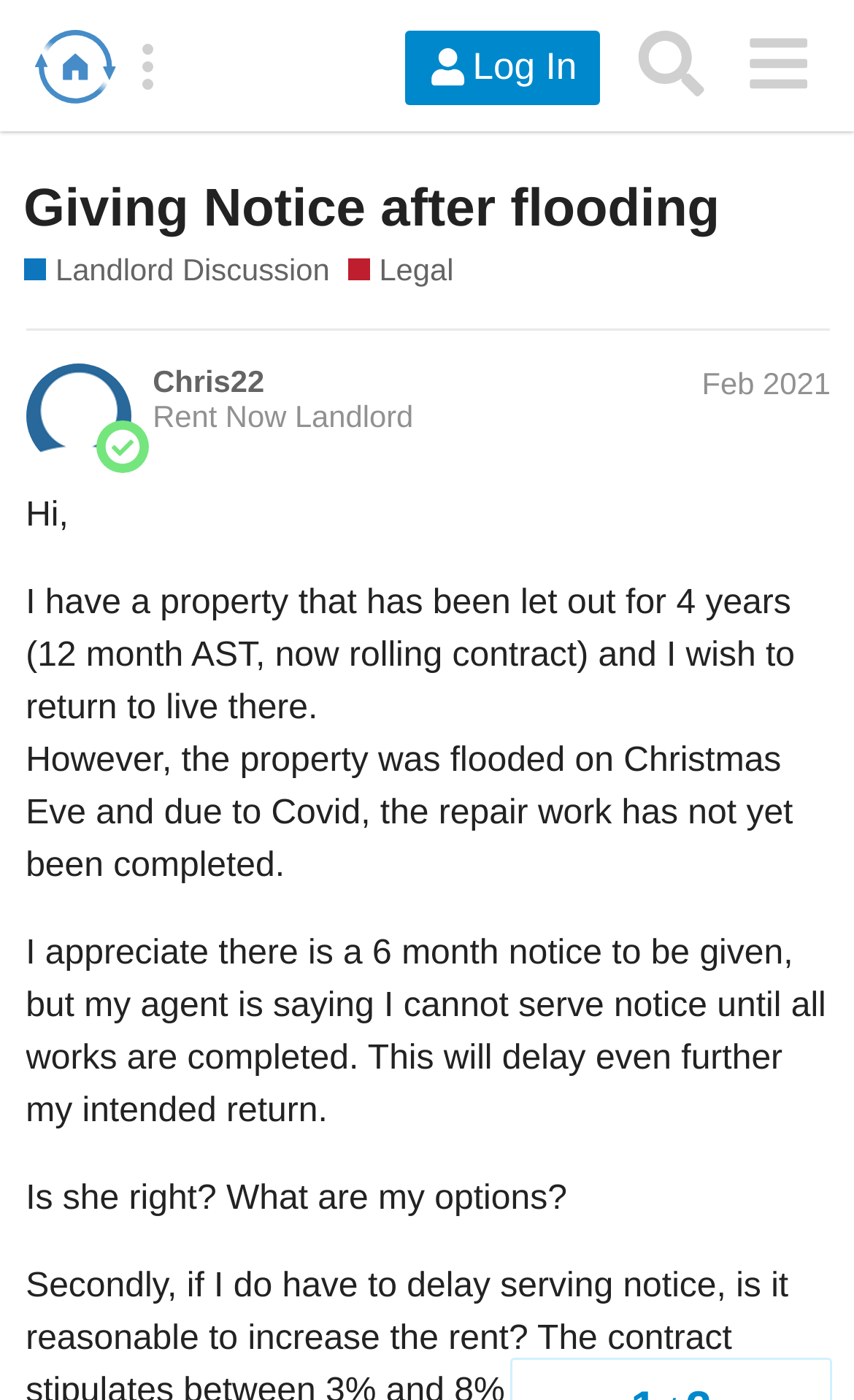Identify the bounding box for the UI element that is described as follows: "Rent Now Landlord".

[0.179, 0.285, 0.484, 0.31]